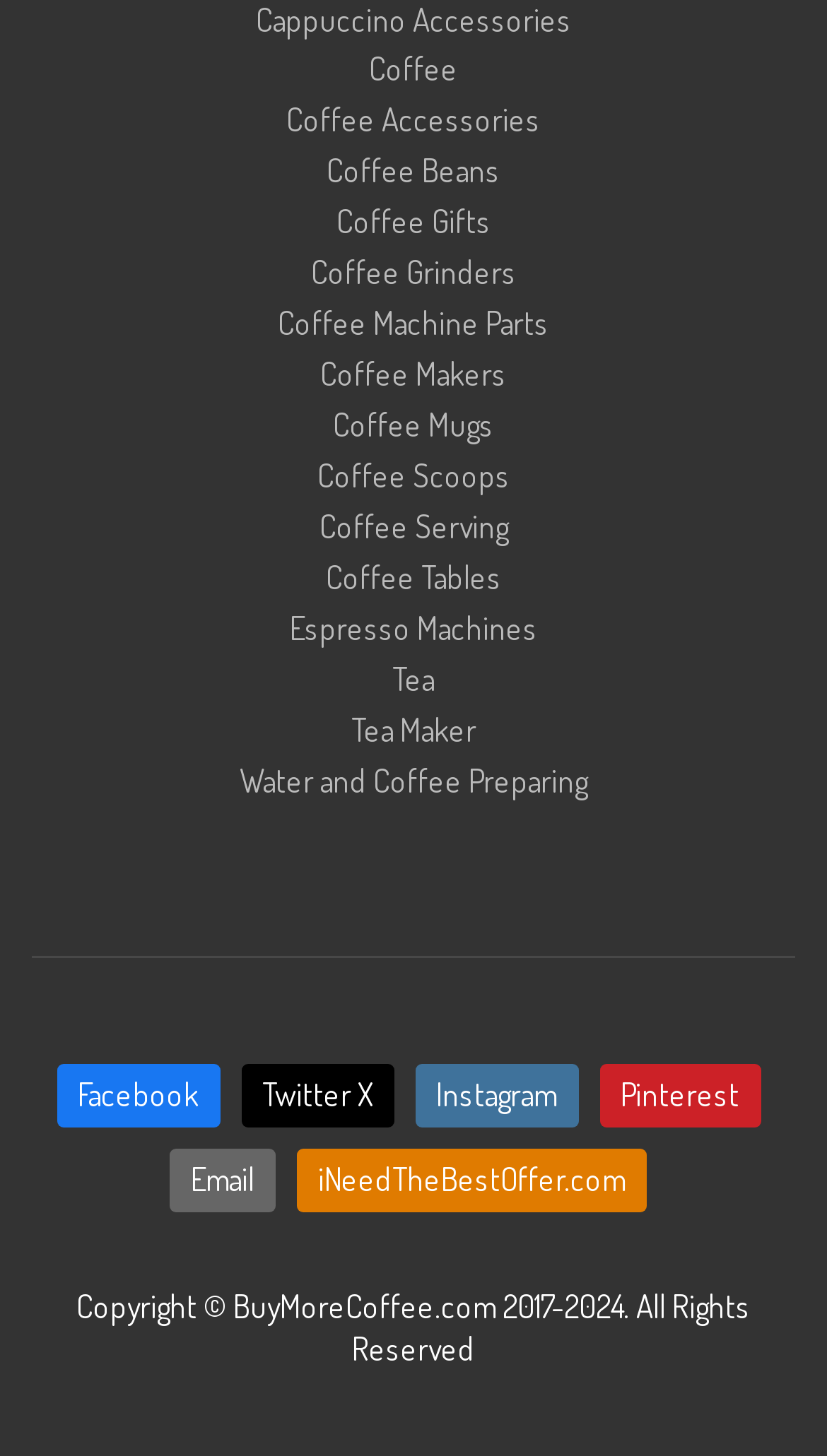Find and indicate the bounding box coordinates of the region you should select to follow the given instruction: "Visit Facebook page".

[0.068, 0.731, 0.265, 0.775]